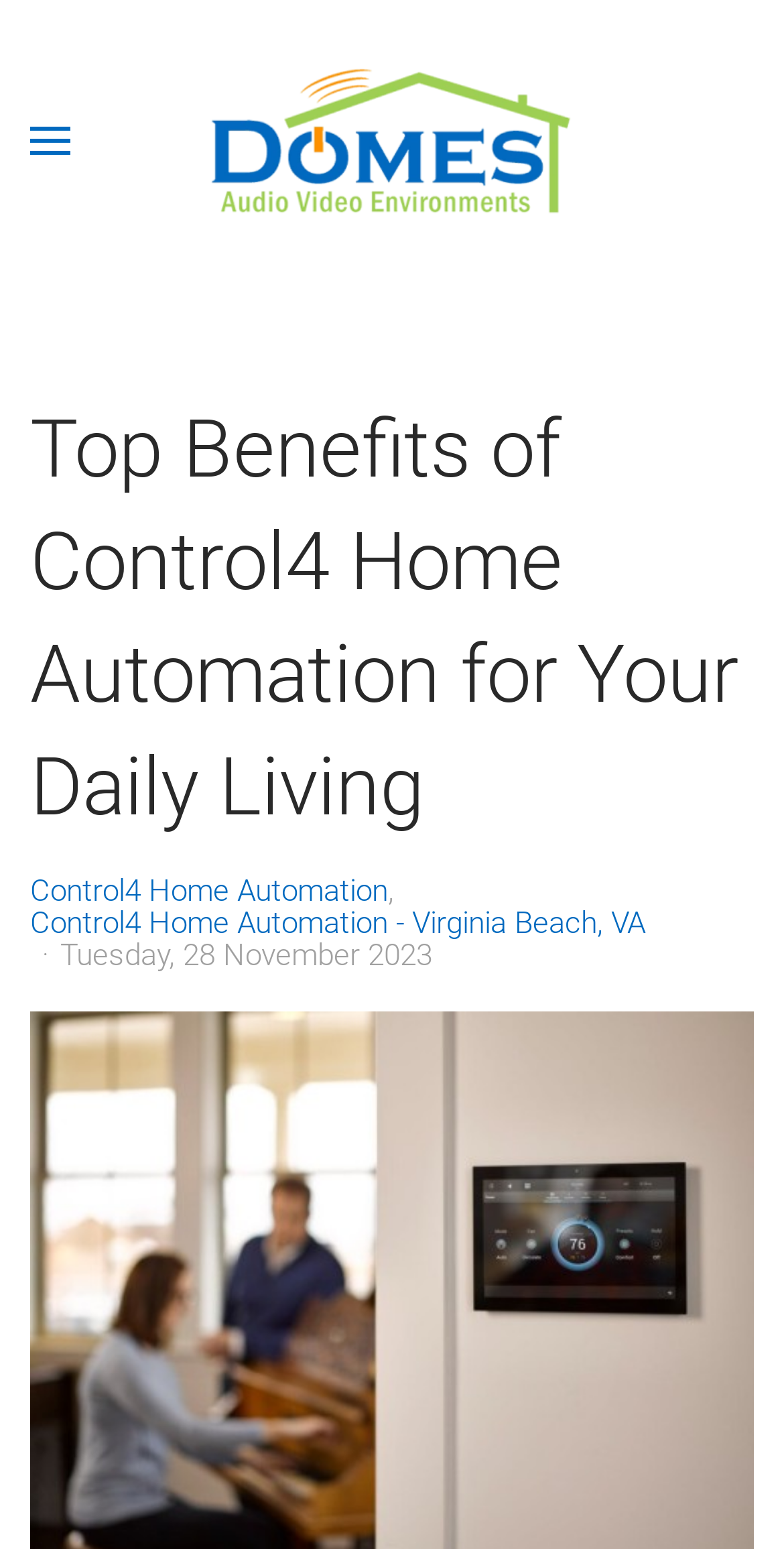What is the topic of the article?
Answer briefly with a single word or phrase based on the image.

Control4 Home Automation